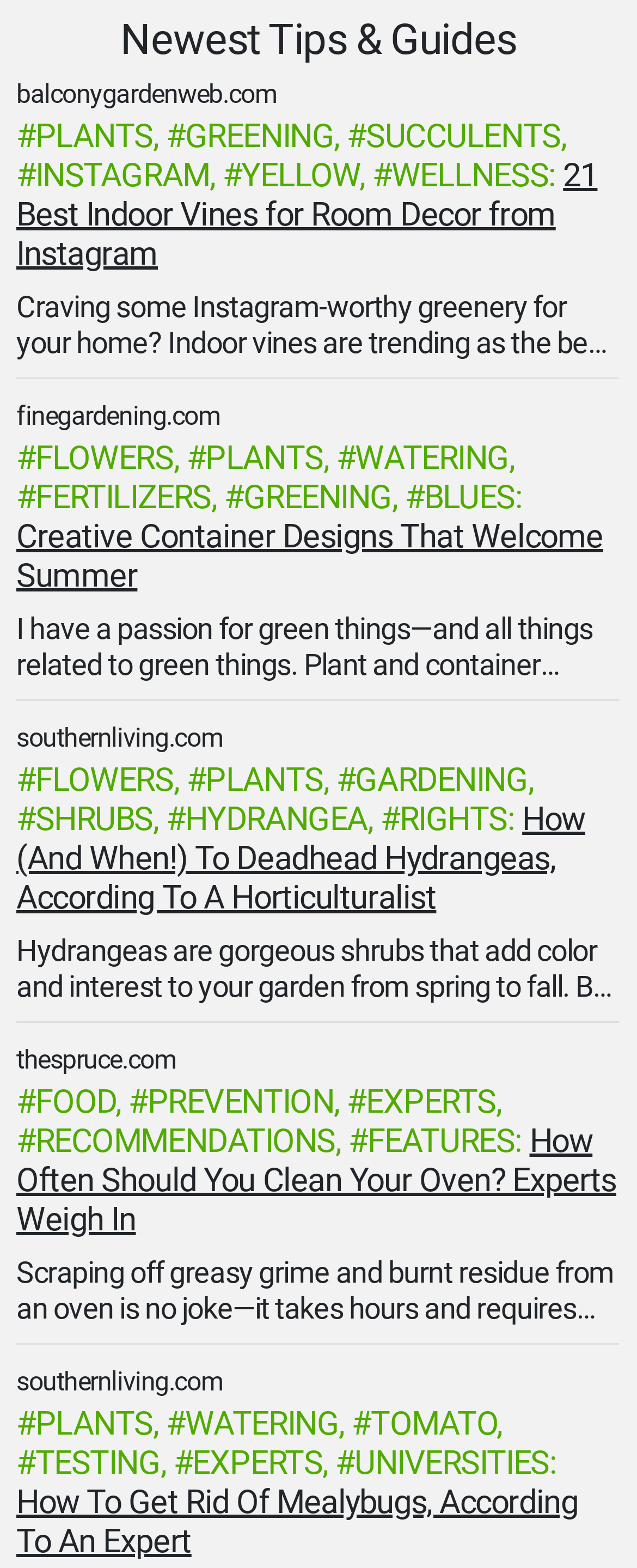Carefully observe the image and respond to the question with a detailed answer:
What is the main topic of this webpage?

The webpage has multiple links and articles related to gardening, such as indoor vines, container designs, and hydrangeas, which suggests that the main topic of this webpage is gardening.